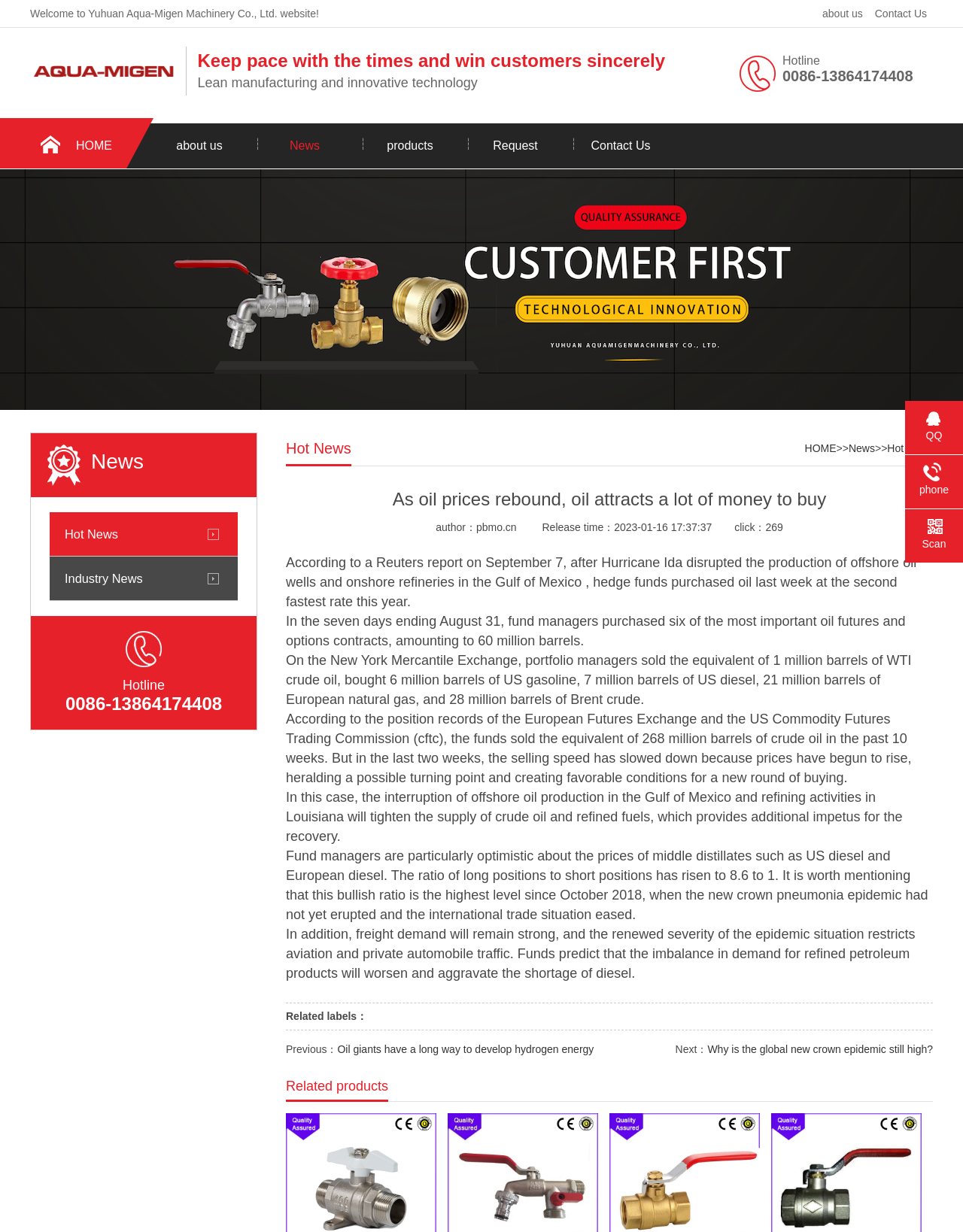What is the author of the latest news article?
Please answer using one word or phrase, based on the screenshot.

pbmo.cn